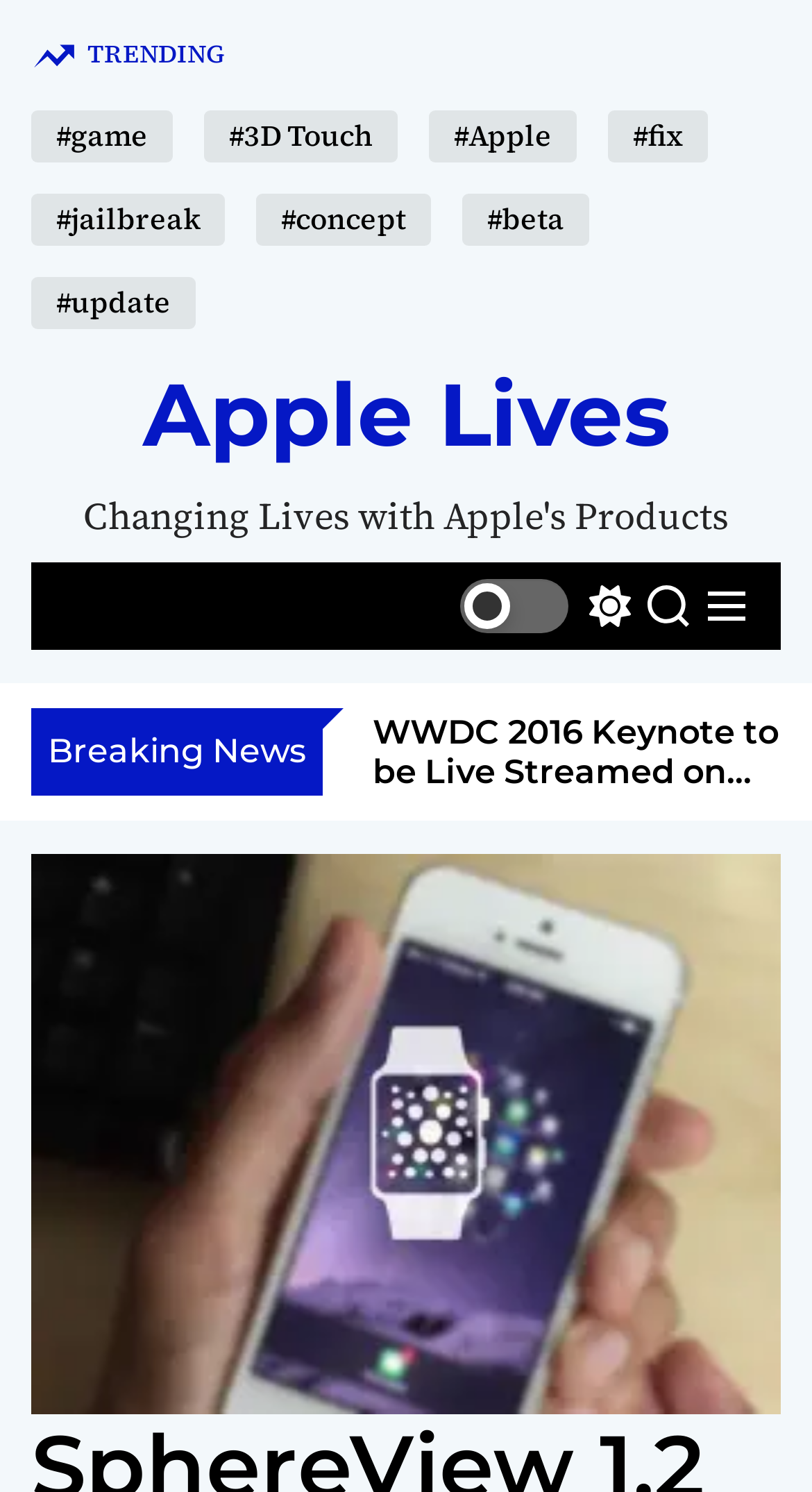Find the bounding box coordinates for the HTML element described as: "Switch color mode". The coordinates should consist of four float values between 0 and 1, i.e., [left, top, right, bottom].

[0.567, 0.388, 0.777, 0.424]